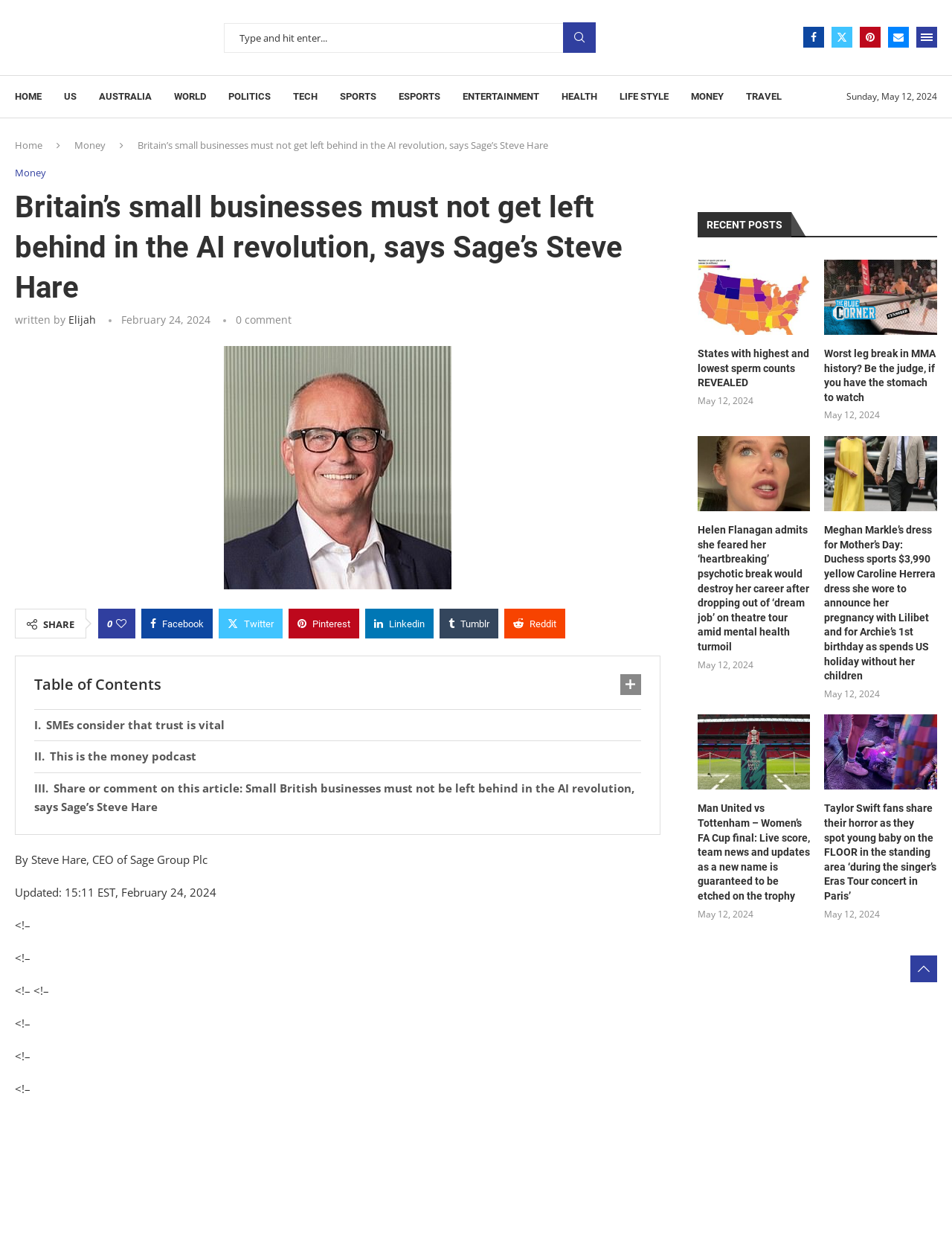Please determine the bounding box coordinates for the UI element described as: "Signs & Decals".

None